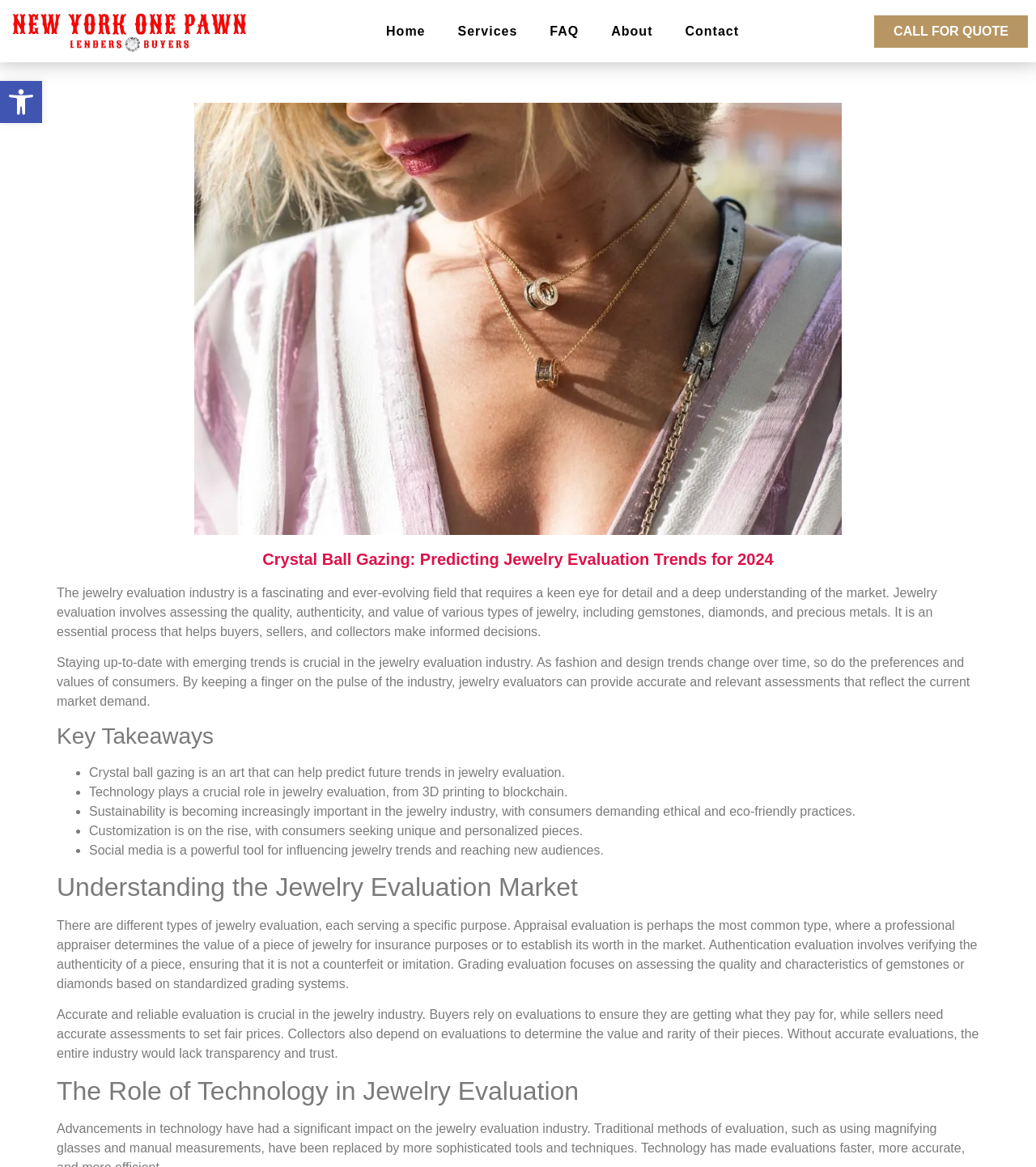How many types of jewelry evaluation are mentioned?
Provide a short answer using one word or a brief phrase based on the image.

Three